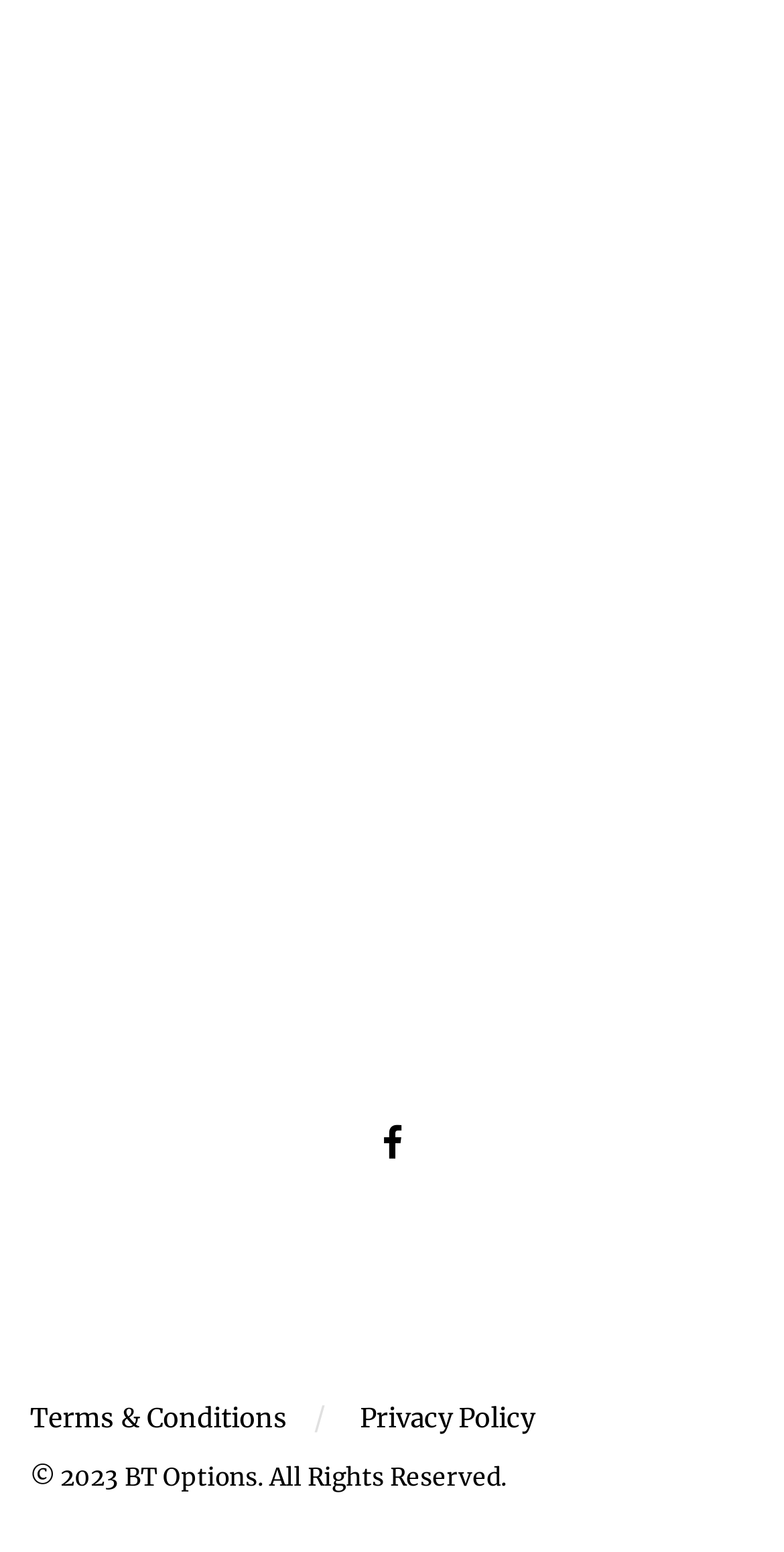Given the element description Privacy Policy, predict the bounding box coordinates for the UI element in the webpage screenshot. The format should be (top-left x, top-left y, bottom-right x, bottom-right y), and the values should be between 0 and 1.

[0.459, 0.902, 0.682, 0.924]